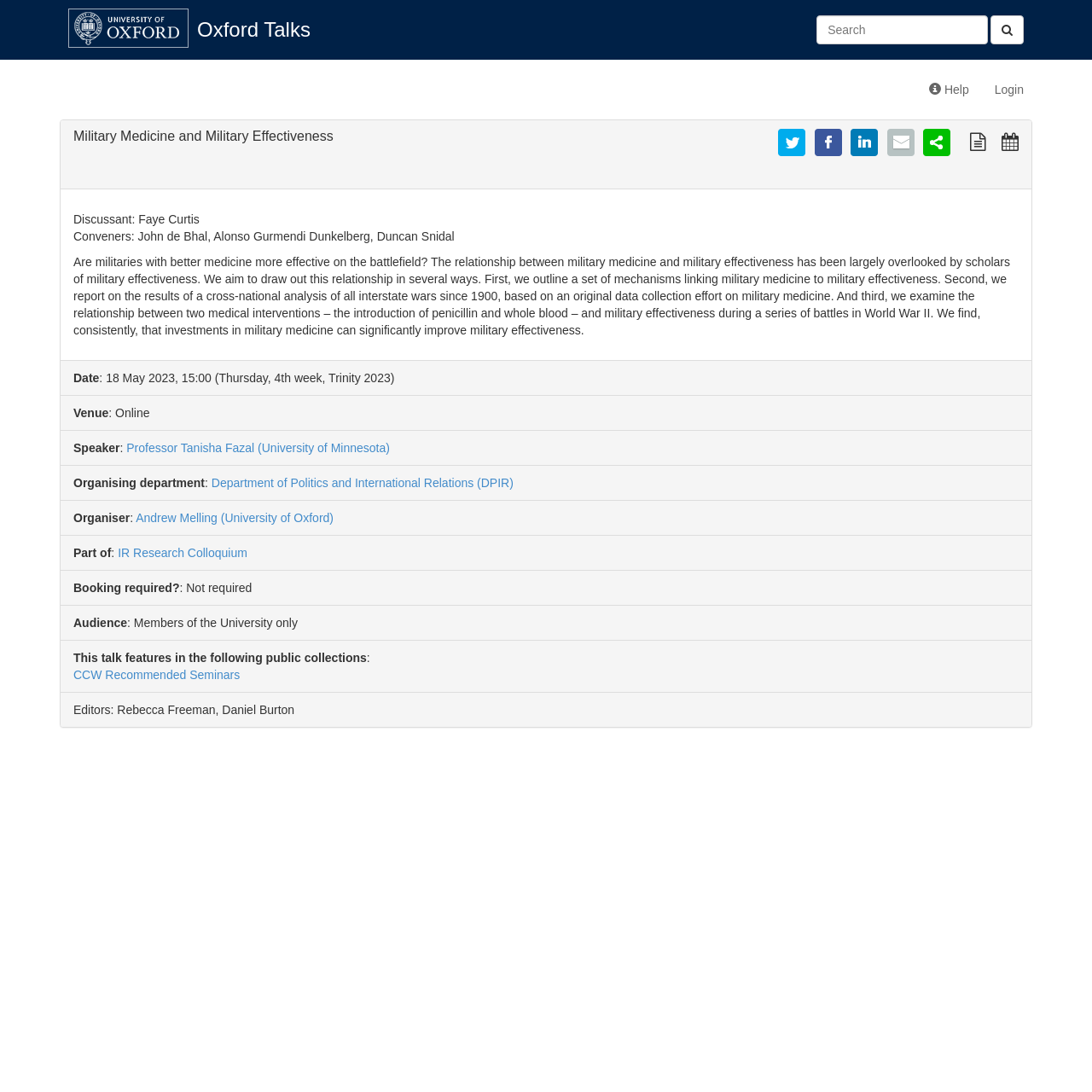Could you determine the bounding box coordinates of the clickable element to complete the instruction: "View a plain text version of this talk"? Provide the coordinates as four float numbers between 0 and 1, i.e., [left, top, right, bottom].

[0.888, 0.123, 0.905, 0.136]